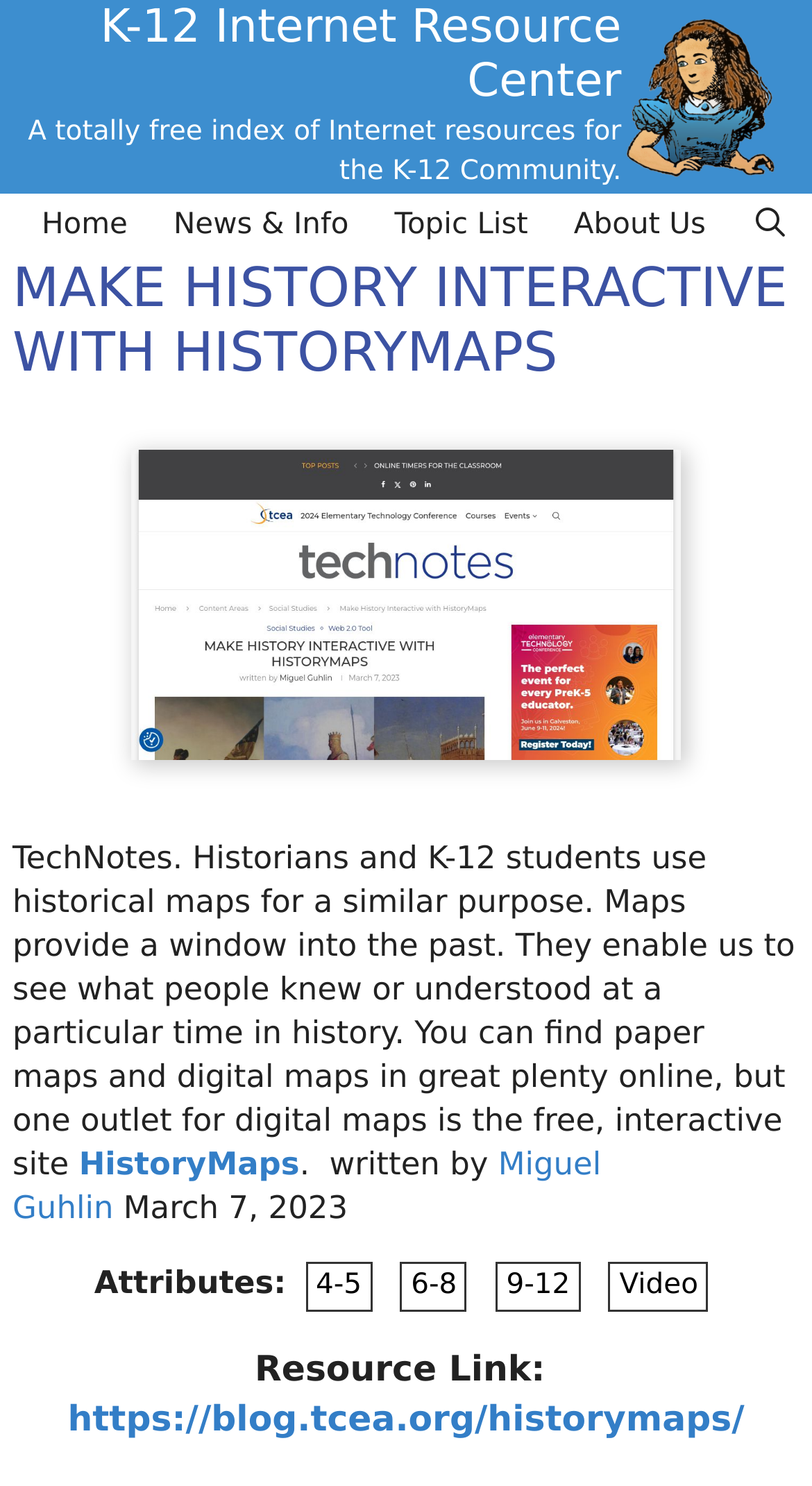Show me the bounding box coordinates of the clickable region to achieve the task as per the instruction: "Click on the '4-5' button".

[0.376, 0.85, 0.458, 0.882]